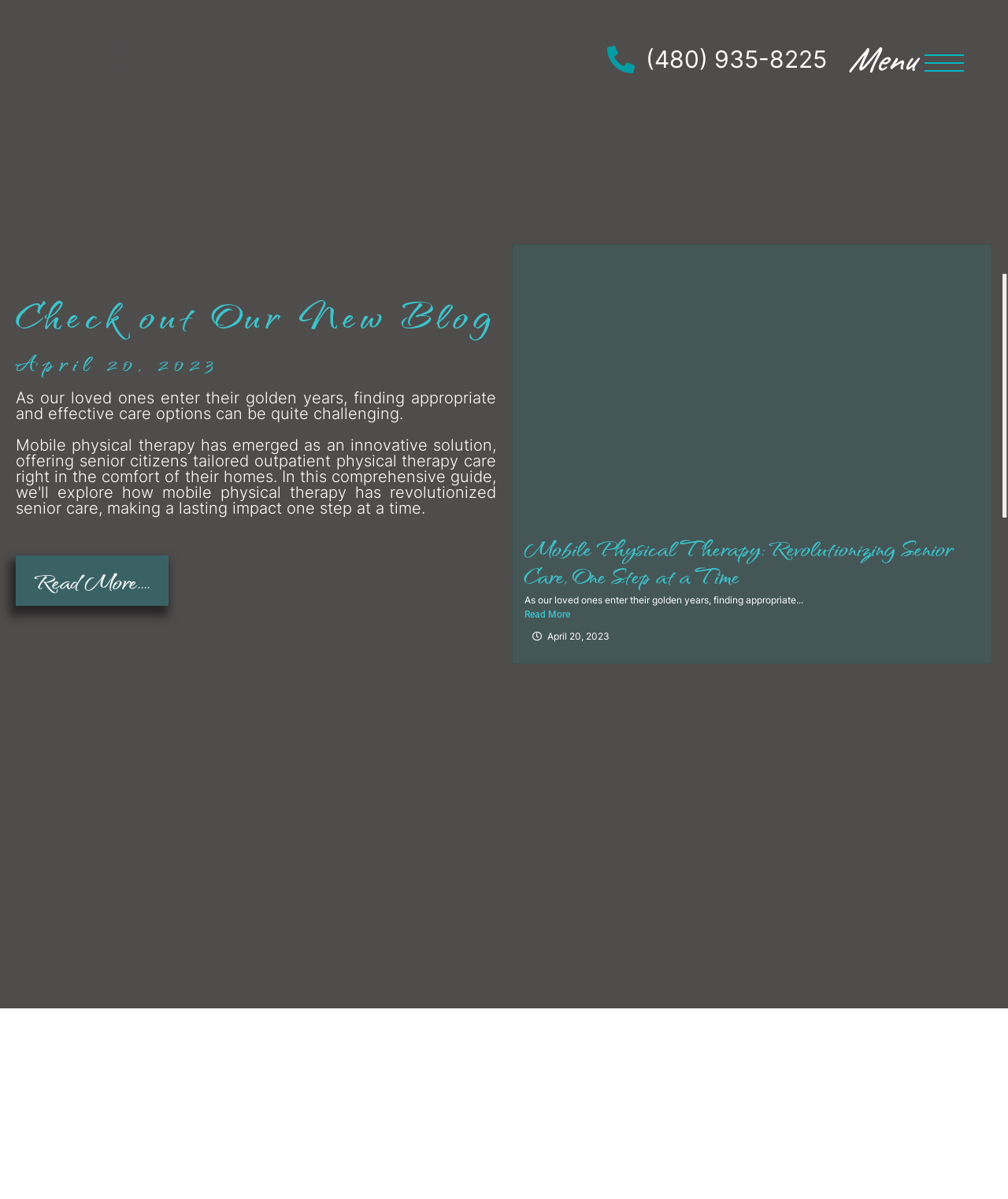Please give a one-word or short phrase response to the following question: 
What is the phone number on the top right?

(480) 935-8225